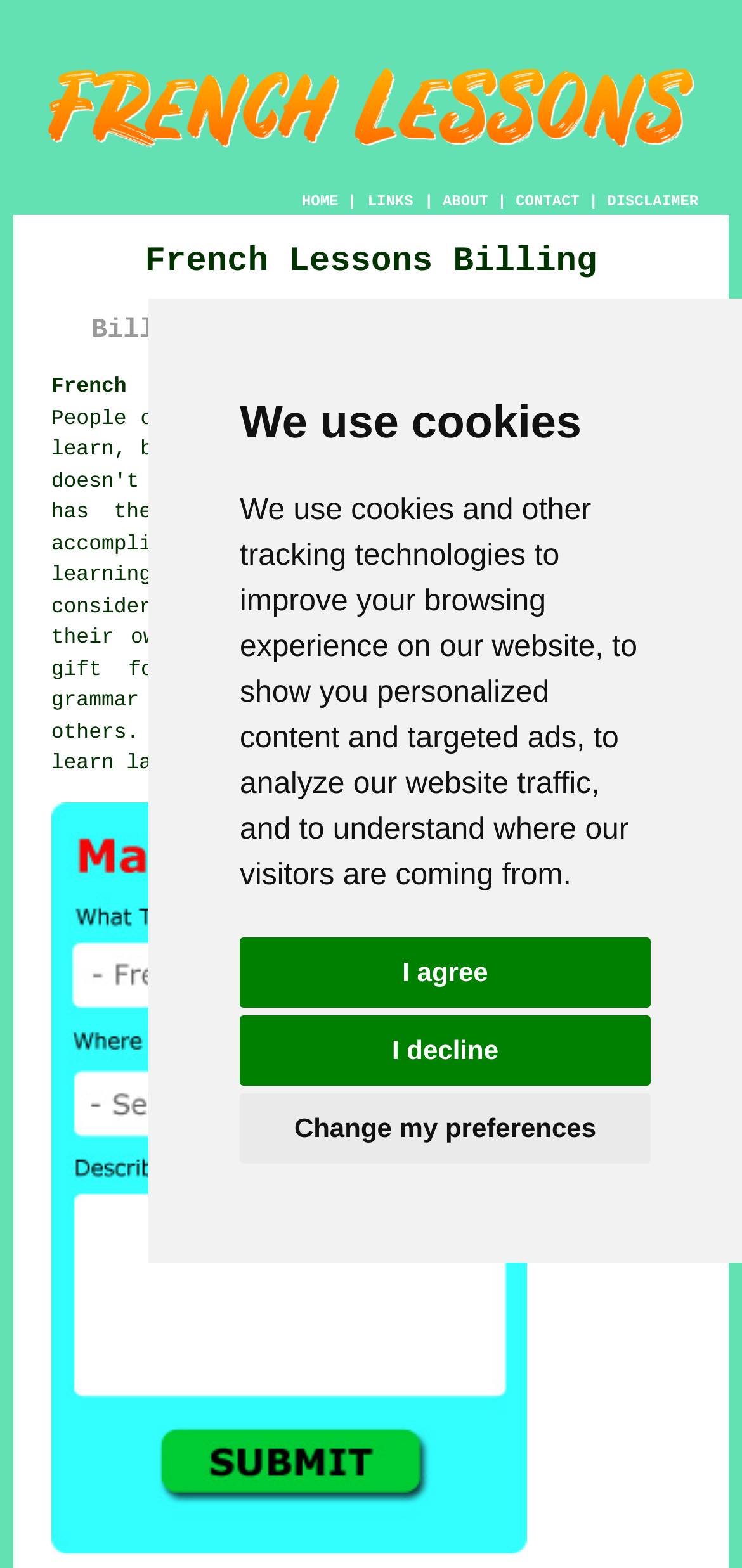Please determine the bounding box coordinates of the element's region to click in order to carry out the following instruction: "click HOME". The coordinates should be four float numbers between 0 and 1, i.e., [left, top, right, bottom].

[0.407, 0.123, 0.456, 0.134]